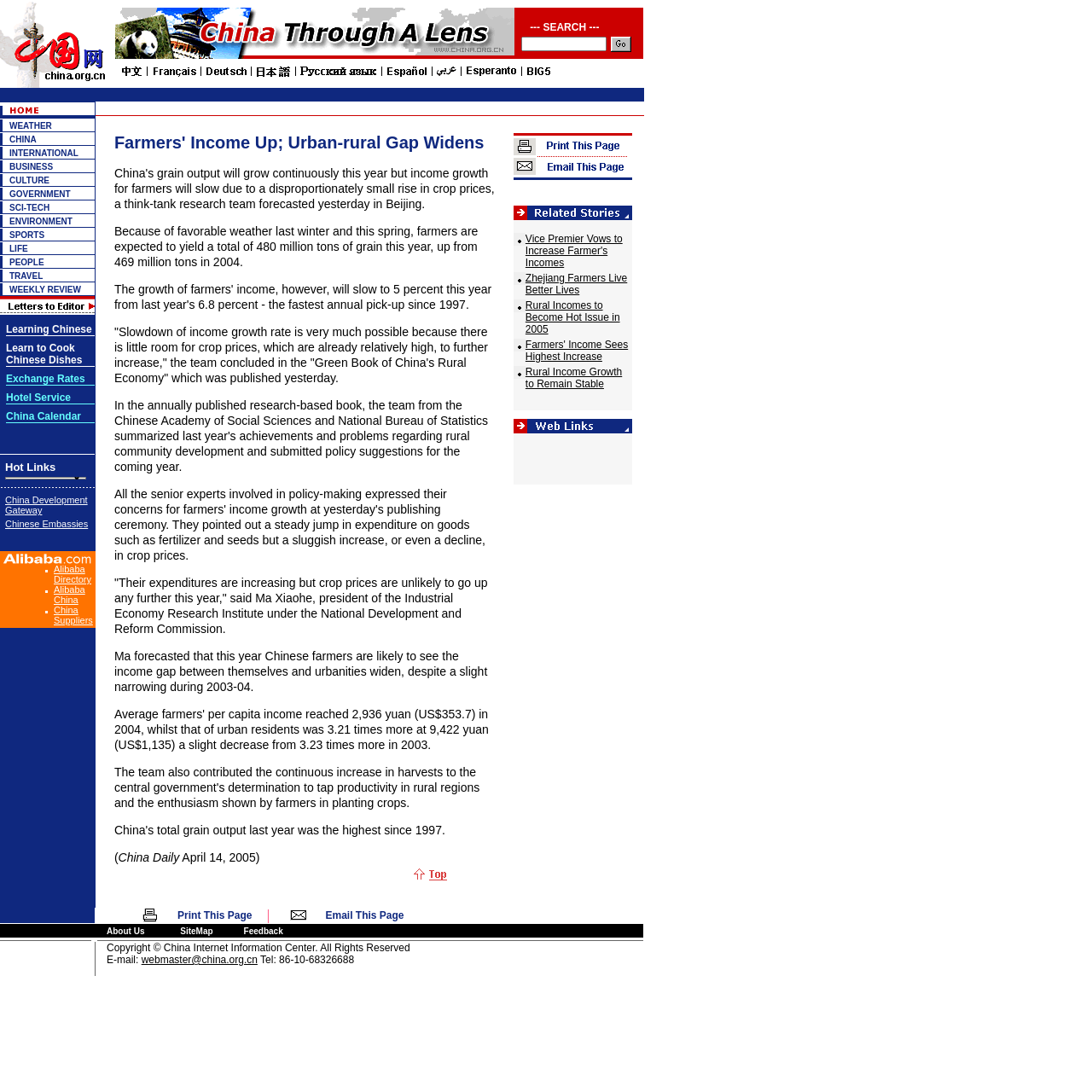Find the bounding box of the web element that fits this description: "name="p_qry"".

[0.477, 0.033, 0.556, 0.046]